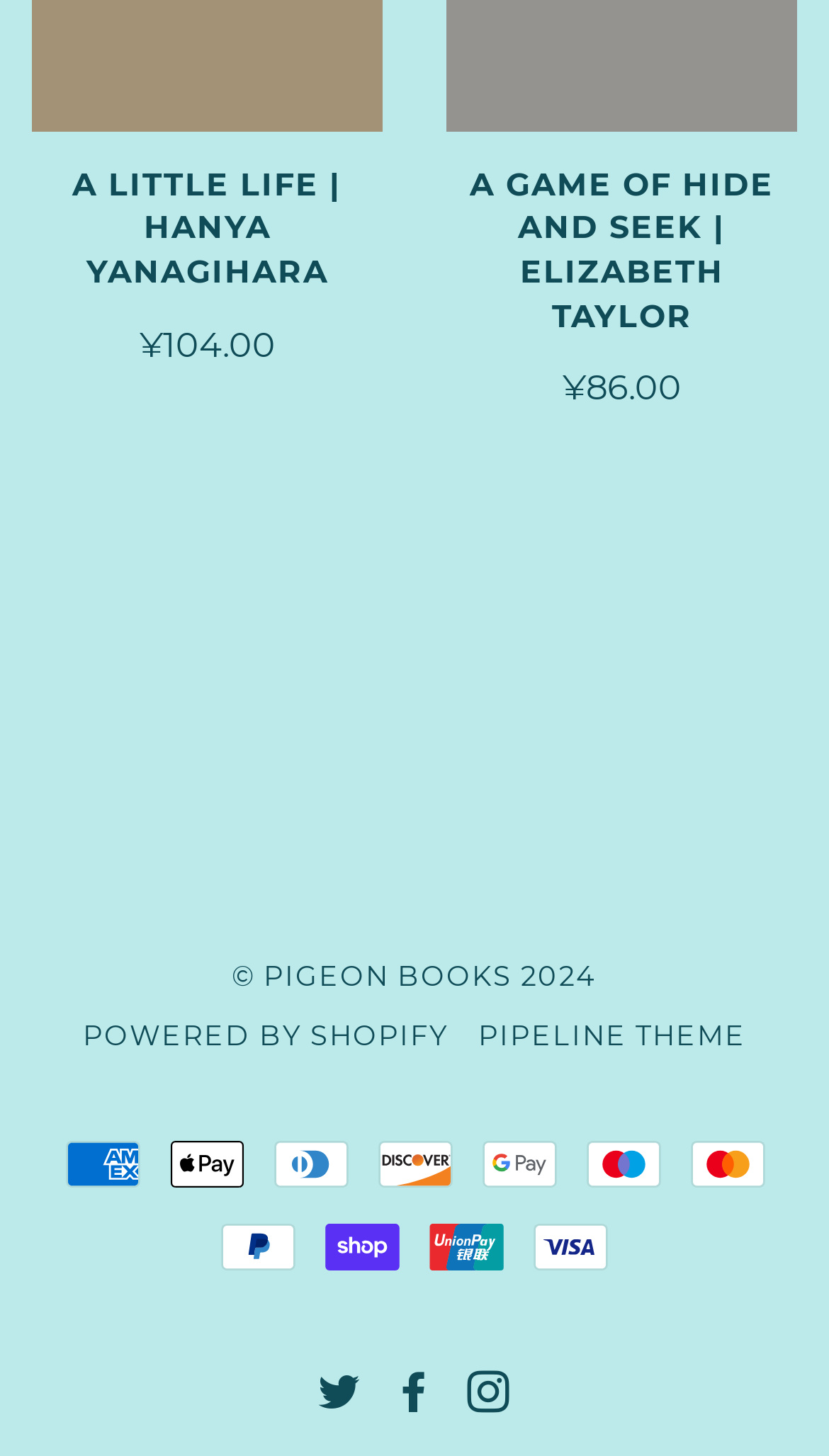How many social media links are present? Examine the screenshot and reply using just one word or a brief phrase.

3